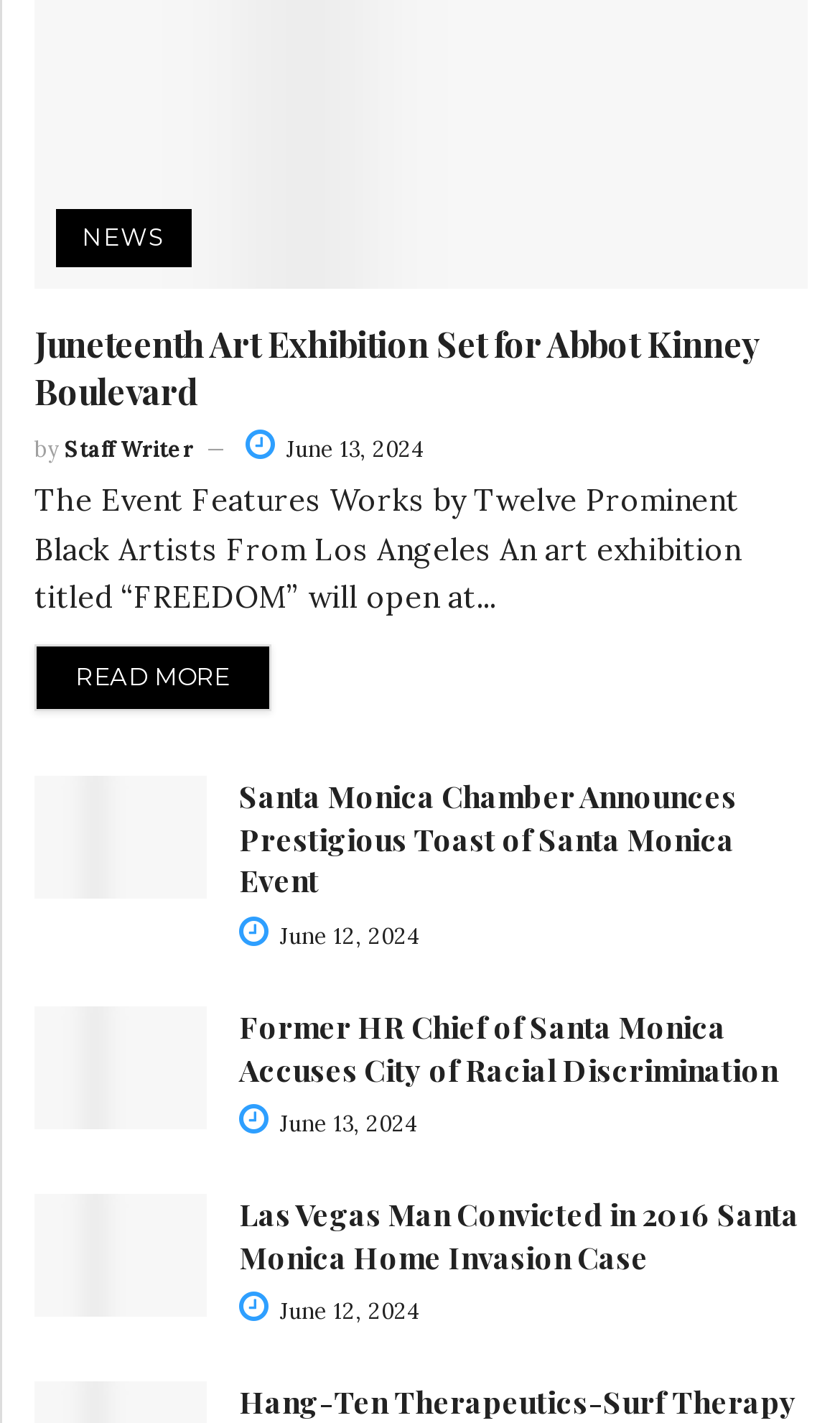Show the bounding box coordinates for the element that needs to be clicked to execute the following instruction: "View Santa Monica Chamber Announces Prestigious Toast of Santa Monica Event". Provide the coordinates in the form of four float numbers between 0 and 1, i.e., [left, top, right, bottom].

[0.285, 0.545, 0.877, 0.634]